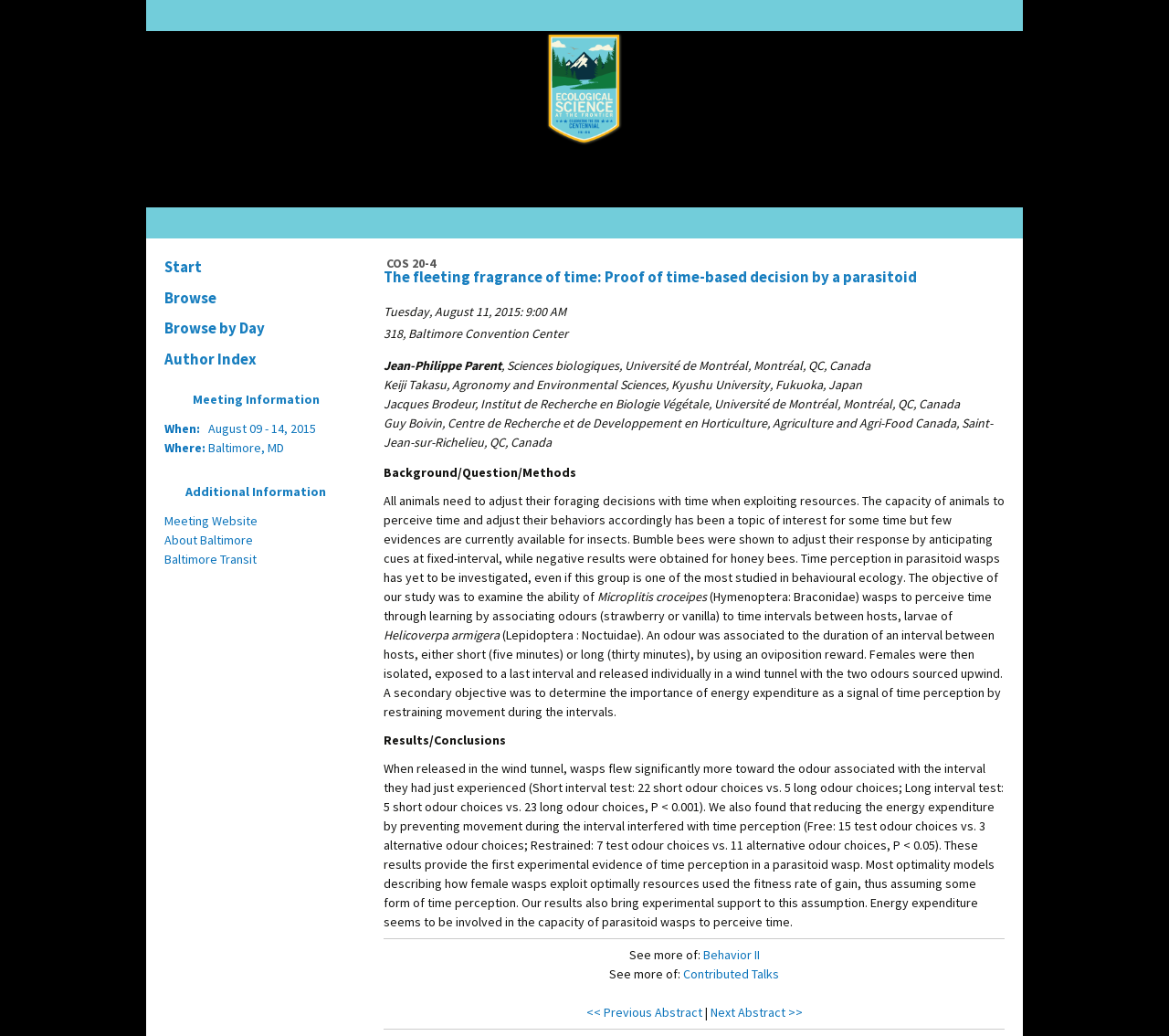What is the duration of the meeting?
Using the image provided, answer with just one word or phrase.

August 09 - 14, 2015